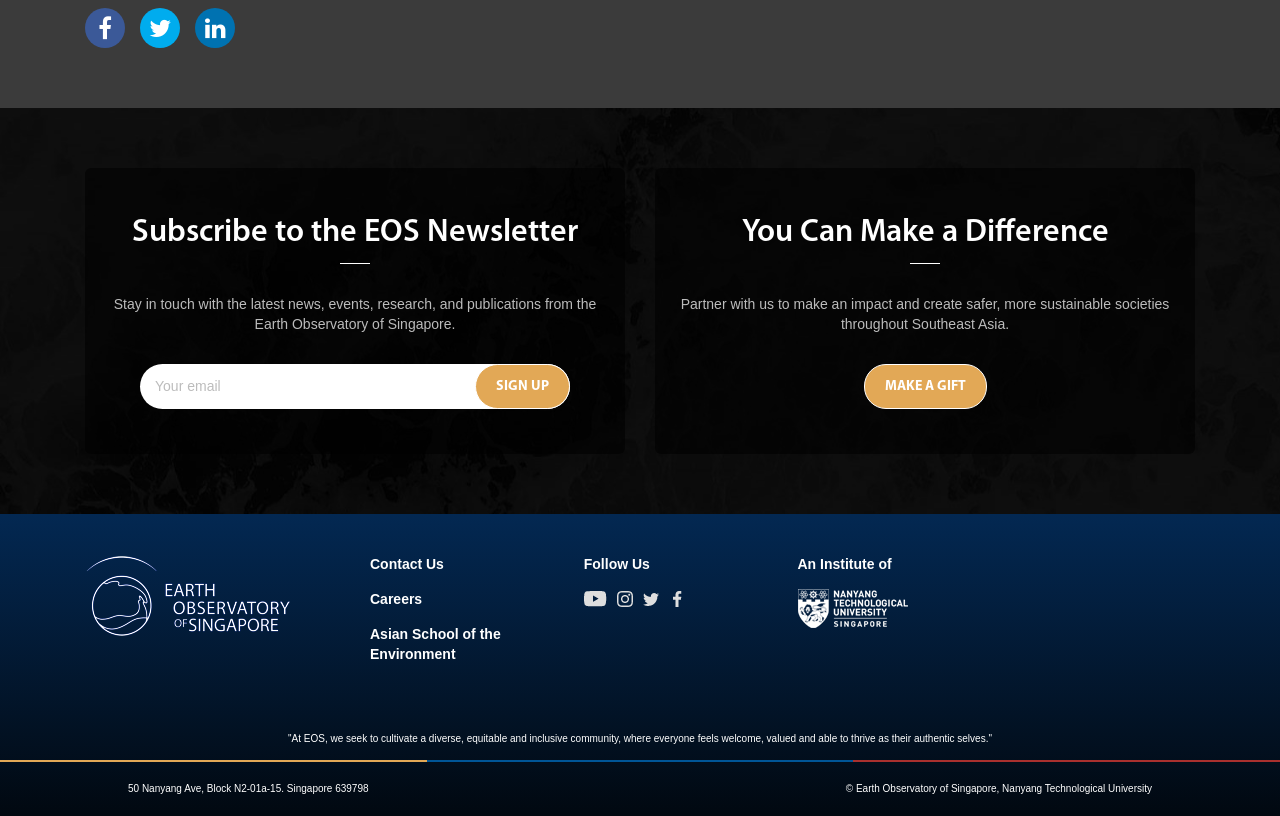What is the name of the organization?
Please describe in detail the information shown in the image to answer the question.

The name of the organization can be found in the footer section of the webpage, where it is mentioned as 'Earth Observatory of Singapore' with a link to its homepage.